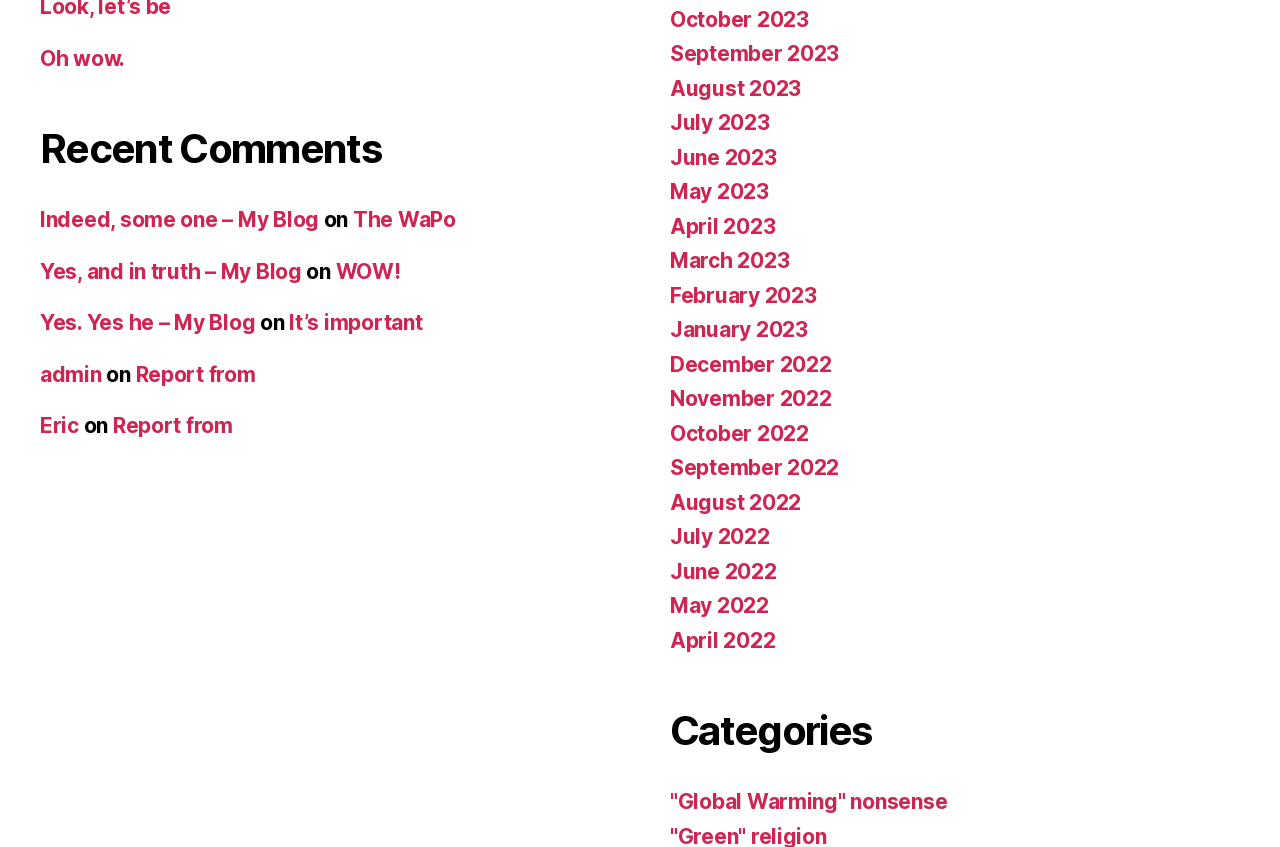What is the title of the first comment?
Please respond to the question with a detailed and thorough explanation.

The first comment is located under the 'Recent Comments' heading, and its title is 'Indeed, some one – My Blog', which is a link.